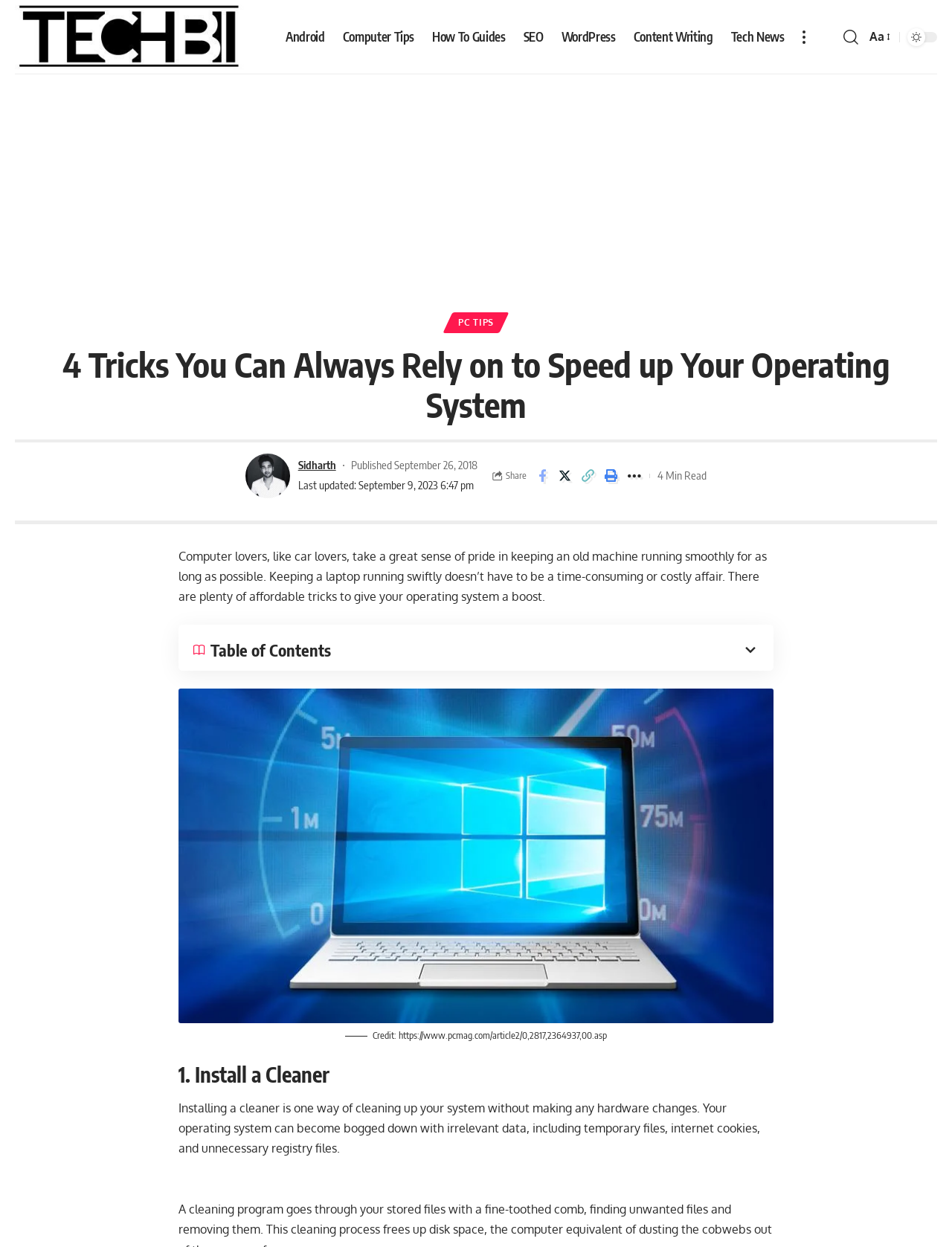Analyze the image and answer the question with as much detail as possible: 
How many main menu items are there?

The main menu is located at the top of the webpage, and it contains 7 items: Android, Computer Tips, How To Guides, SEO, WordPress, Content Writing, and Tech News.